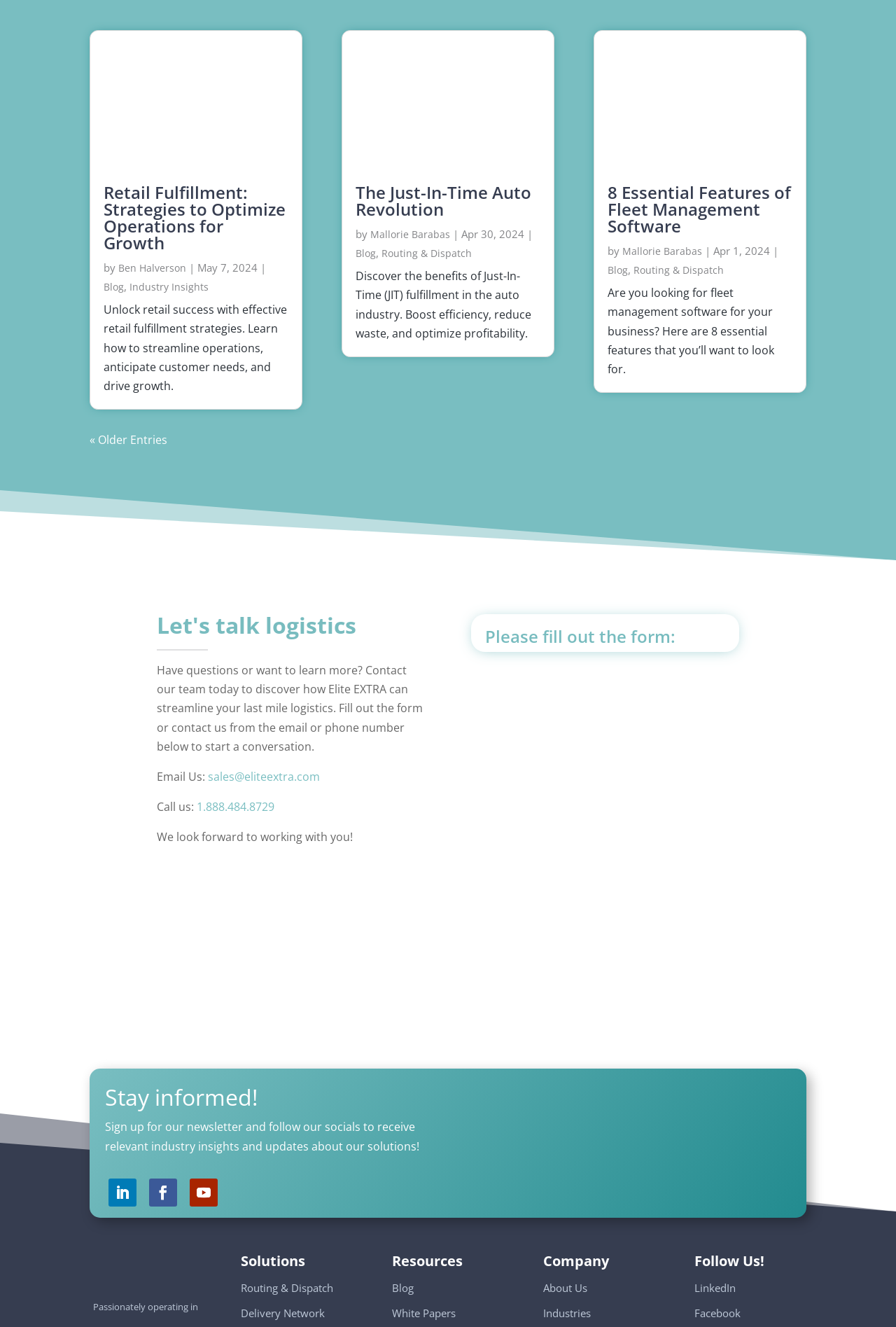Bounding box coordinates are specified in the format (top-left x, top-left y, bottom-right x, bottom-right y). All values are floating point numbers bounded between 0 and 1. Please provide the bounding box coordinate of the region this sentence describes: Delivery Network

[0.269, 0.984, 0.363, 0.995]